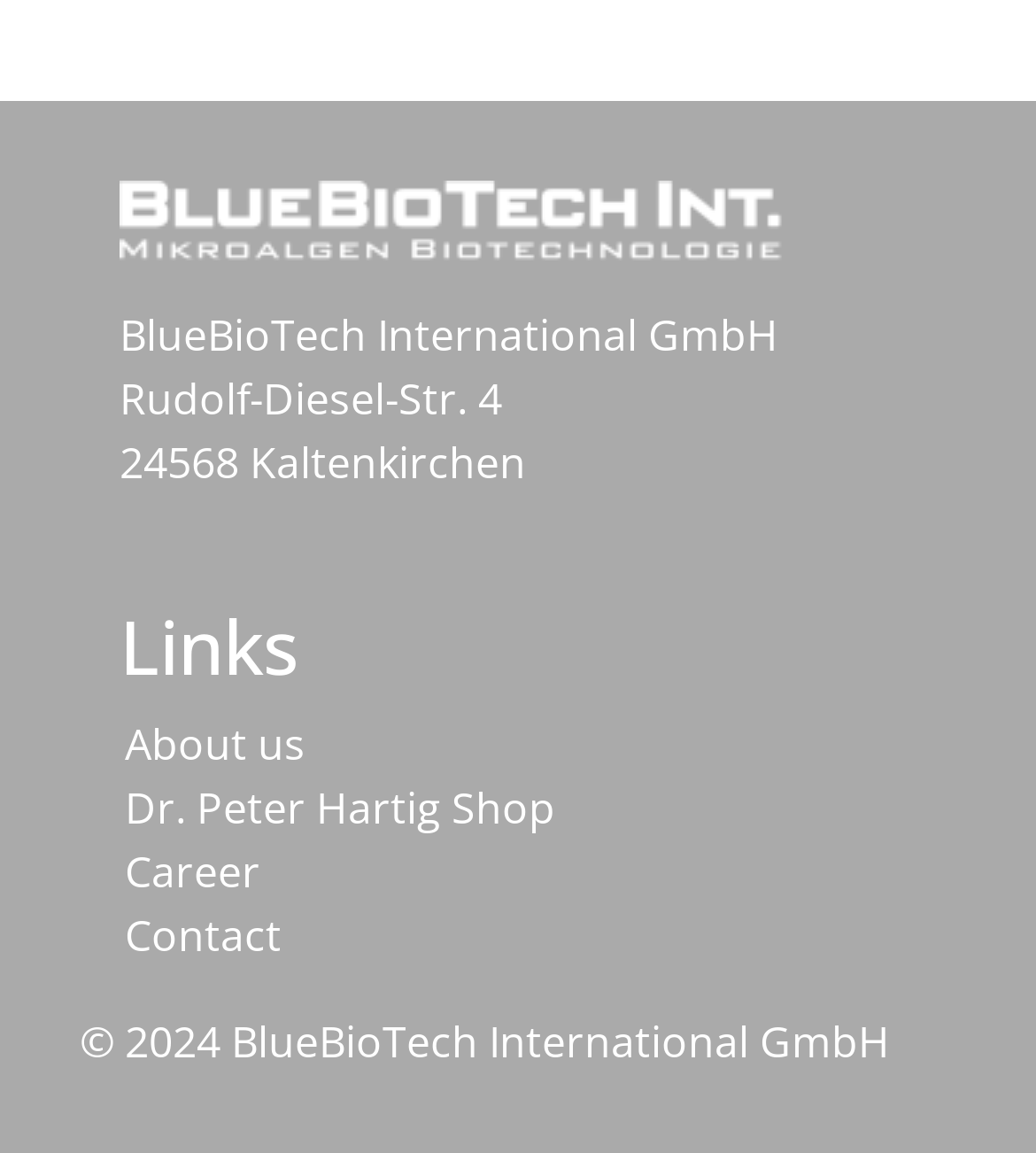What is the copyright year?
With the help of the image, please provide a detailed response to the question.

The copyright year can be found at the bottom of the webpage, in a static text element with a bounding box coordinate of [0.077, 0.879, 0.859, 0.929]. The text is '© 2024 BlueBioTech International GmbH', and the year can be extracted from this text.